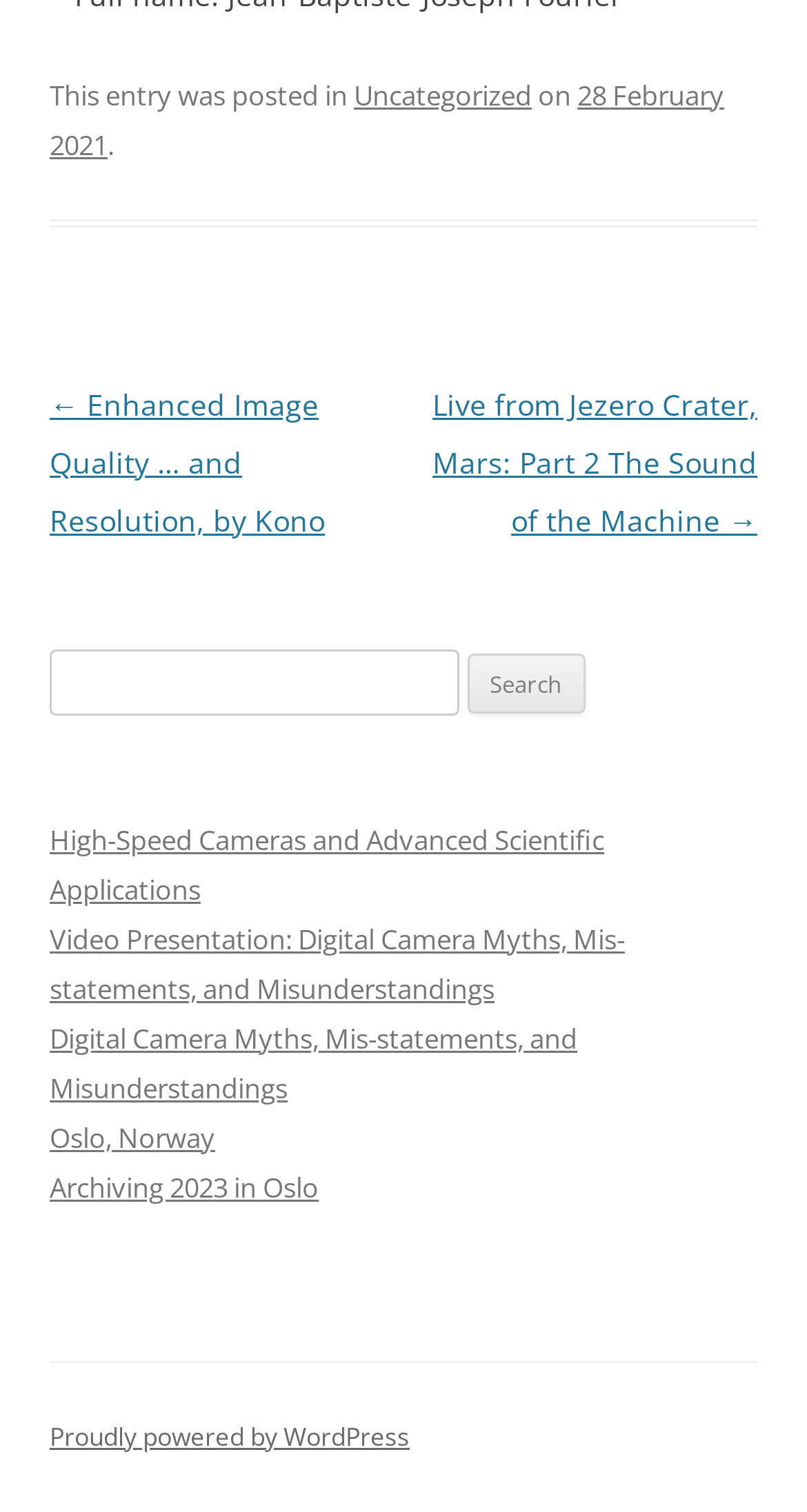Given the element description "Uncategorized" in the screenshot, predict the bounding box coordinates of that UI element.

[0.438, 0.05, 0.659, 0.075]